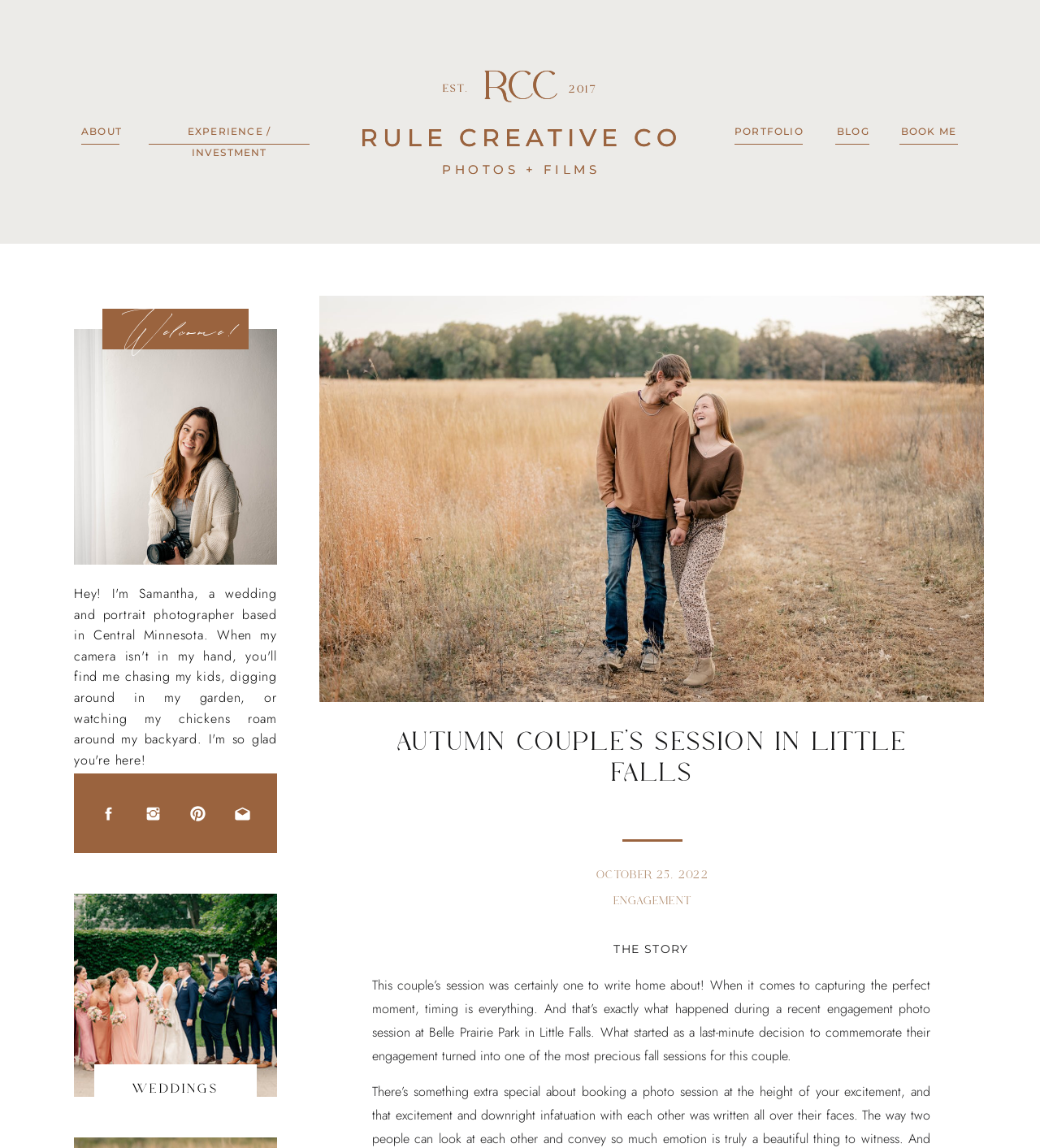Determine the bounding box coordinates of the section I need to click to execute the following instruction: "Click on ABOUT". Provide the coordinates as four float numbers between 0 and 1, i.e., [left, top, right, bottom].

[0.078, 0.105, 0.115, 0.119]